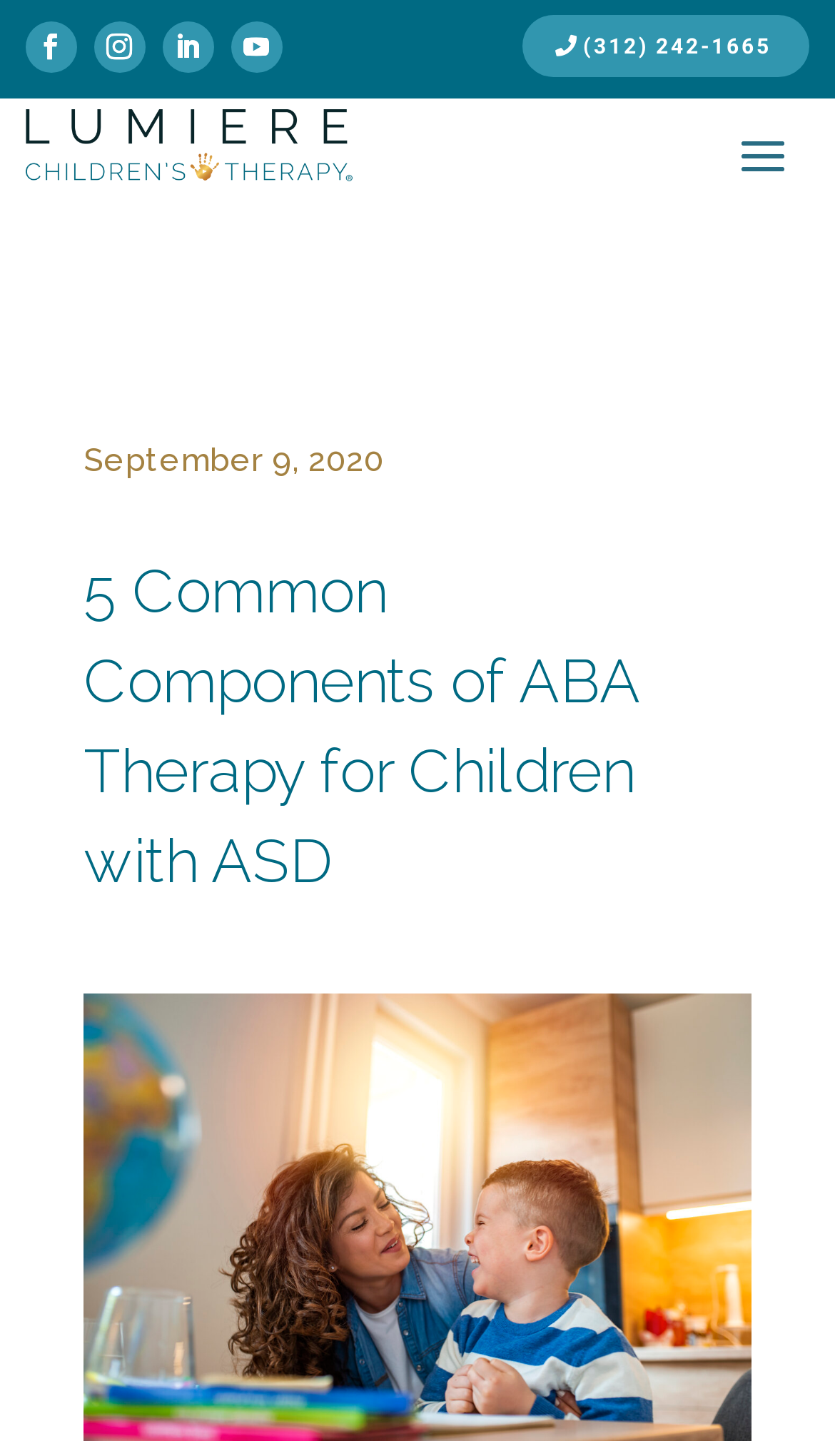Extract the bounding box coordinates of the UI element described: "(312) 242-1665". Provide the coordinates in the format [left, top, right, bottom] with values ranging from 0 to 1.

[0.626, 0.01, 0.97, 0.053]